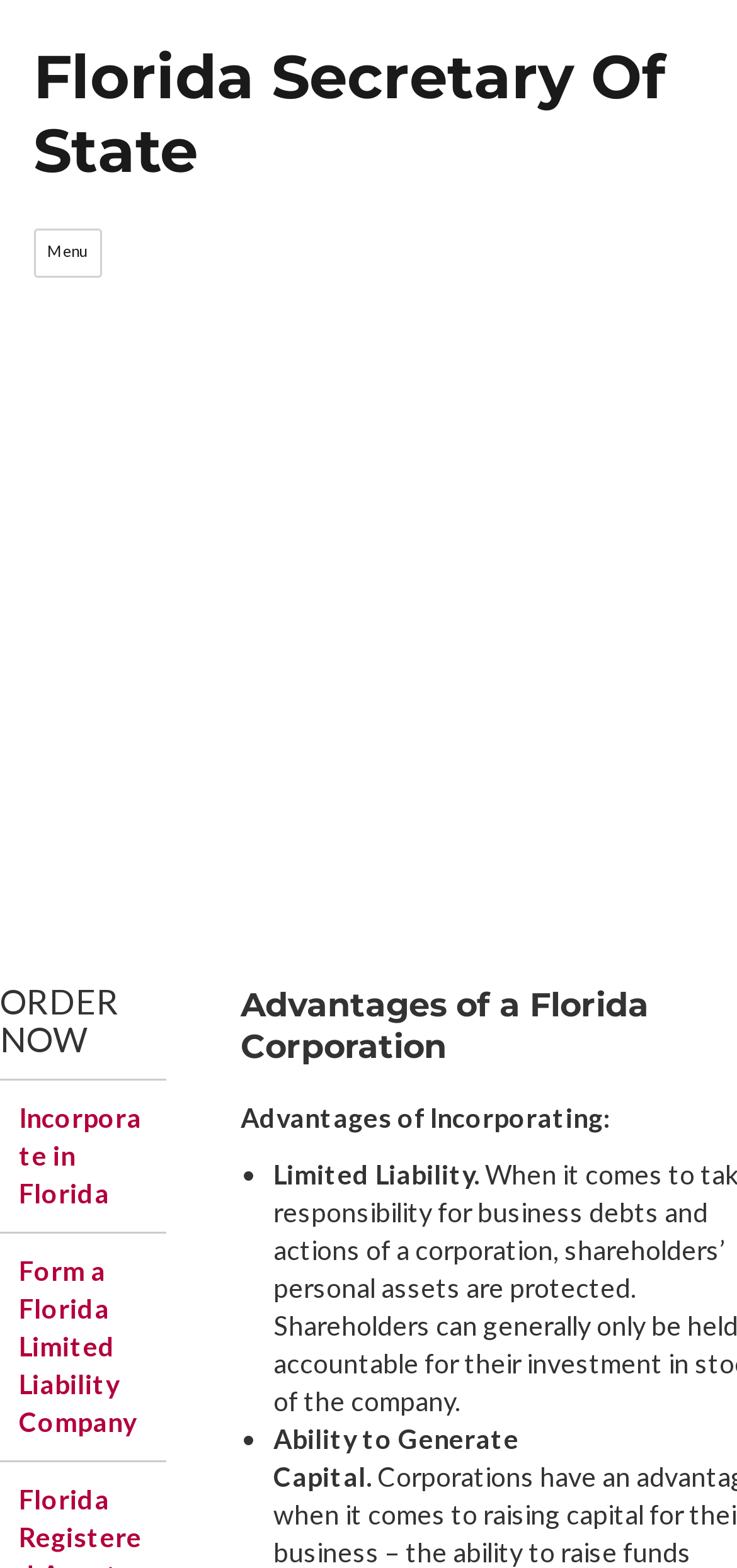How many options are provided to order now?
Please give a detailed and elaborate explanation in response to the question.

On the webpage, there are two options provided to order now, which are 'Incorporate in Florida' and 'Form a Florida Limited Liability Company'.